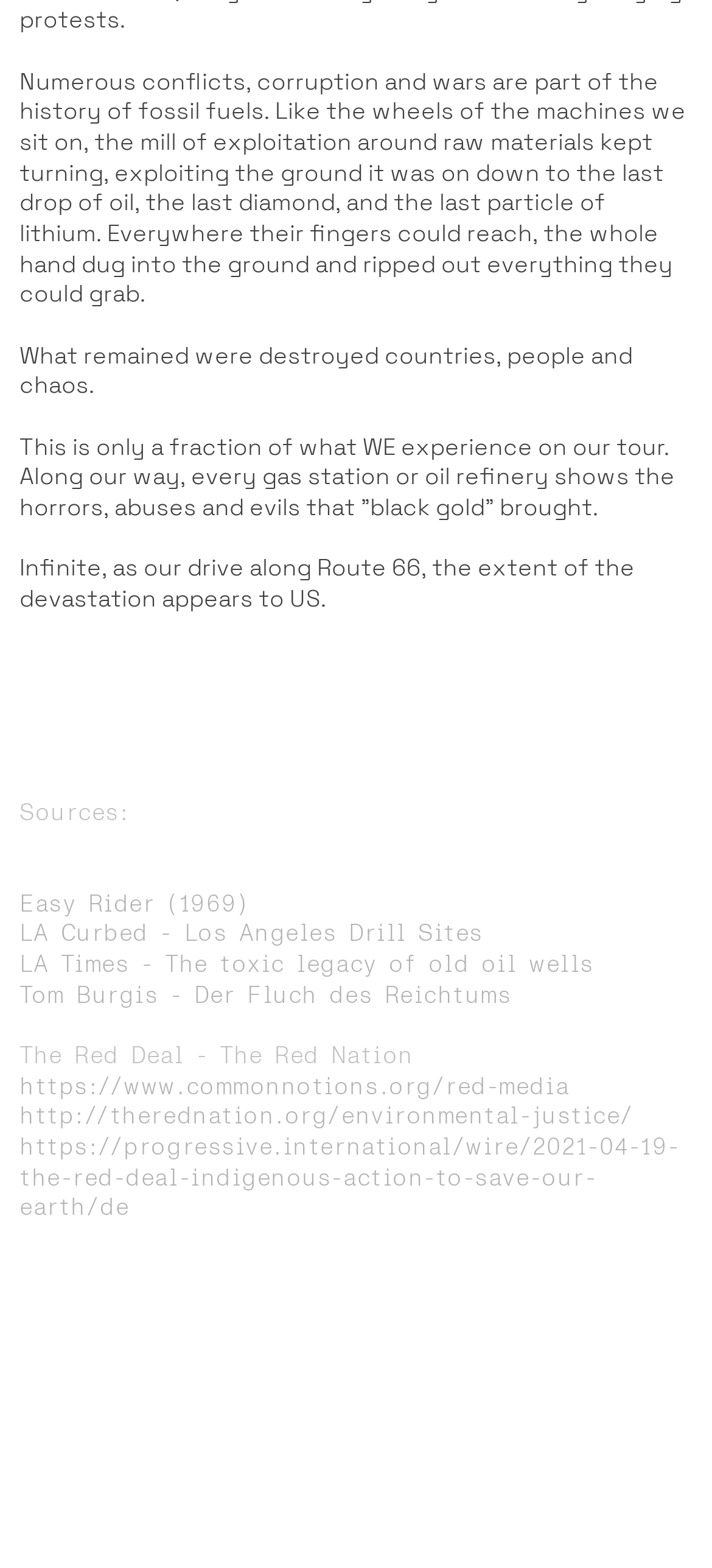What is the theme of the text on the webpage?
Please provide a full and detailed response to the question.

The static text elements convey a critical tone towards the history and impact of fossil fuels, describing exploitation, destruction, and chaos, suggesting that the webpage is presenting a negative view of the industry.